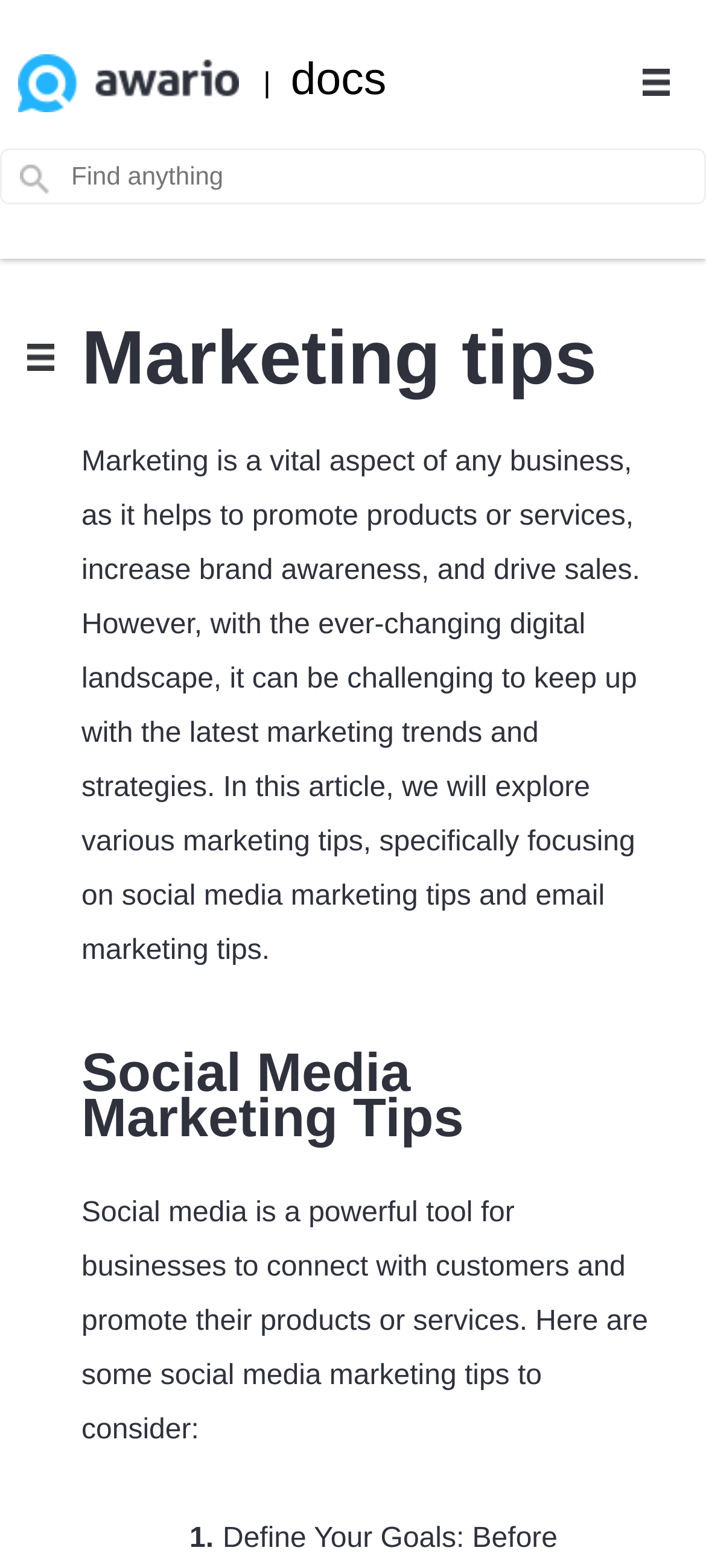What is the role of social media in business?
Use the information from the image to give a detailed answer to the question.

According to the webpage, social media is a powerful tool for businesses to connect with customers and promote their products or services.